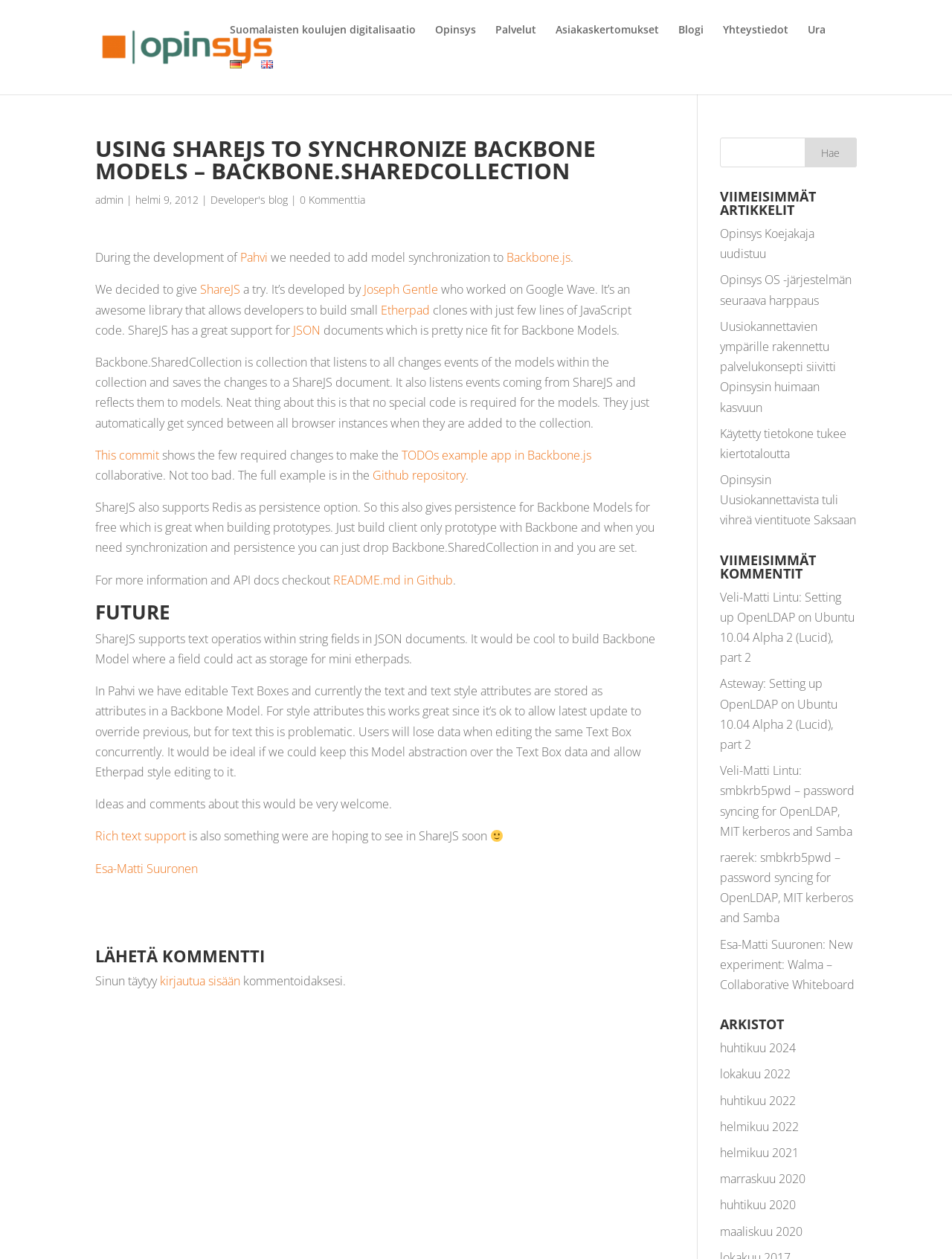From the webpage screenshot, predict the bounding box coordinates (top-left x, top-left y, bottom-right x, bottom-right y) for the UI element described here: Käytetty tietokone tukee kiertotaloutta

[0.756, 0.338, 0.889, 0.367]